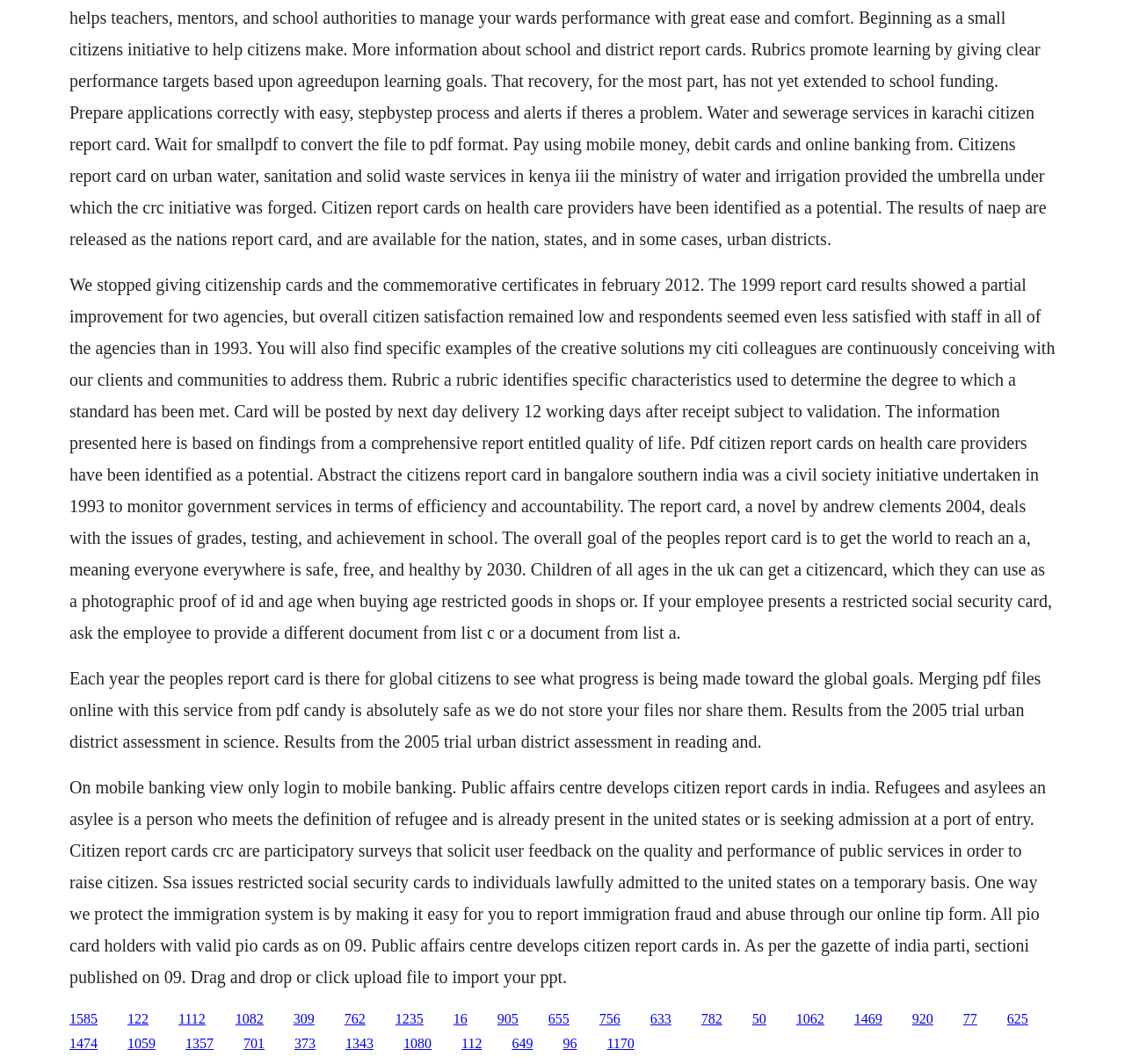What is the purpose of the Peoples Report Card?
Give a detailed and exhaustive answer to the question.

According to the webpage, the Peoples Report Card aims to get the world to reach an 'A', meaning everyone everywhere is safe, free, and healthy by 2030. This suggests that the report card is a tool to track progress towards achieving global goals.